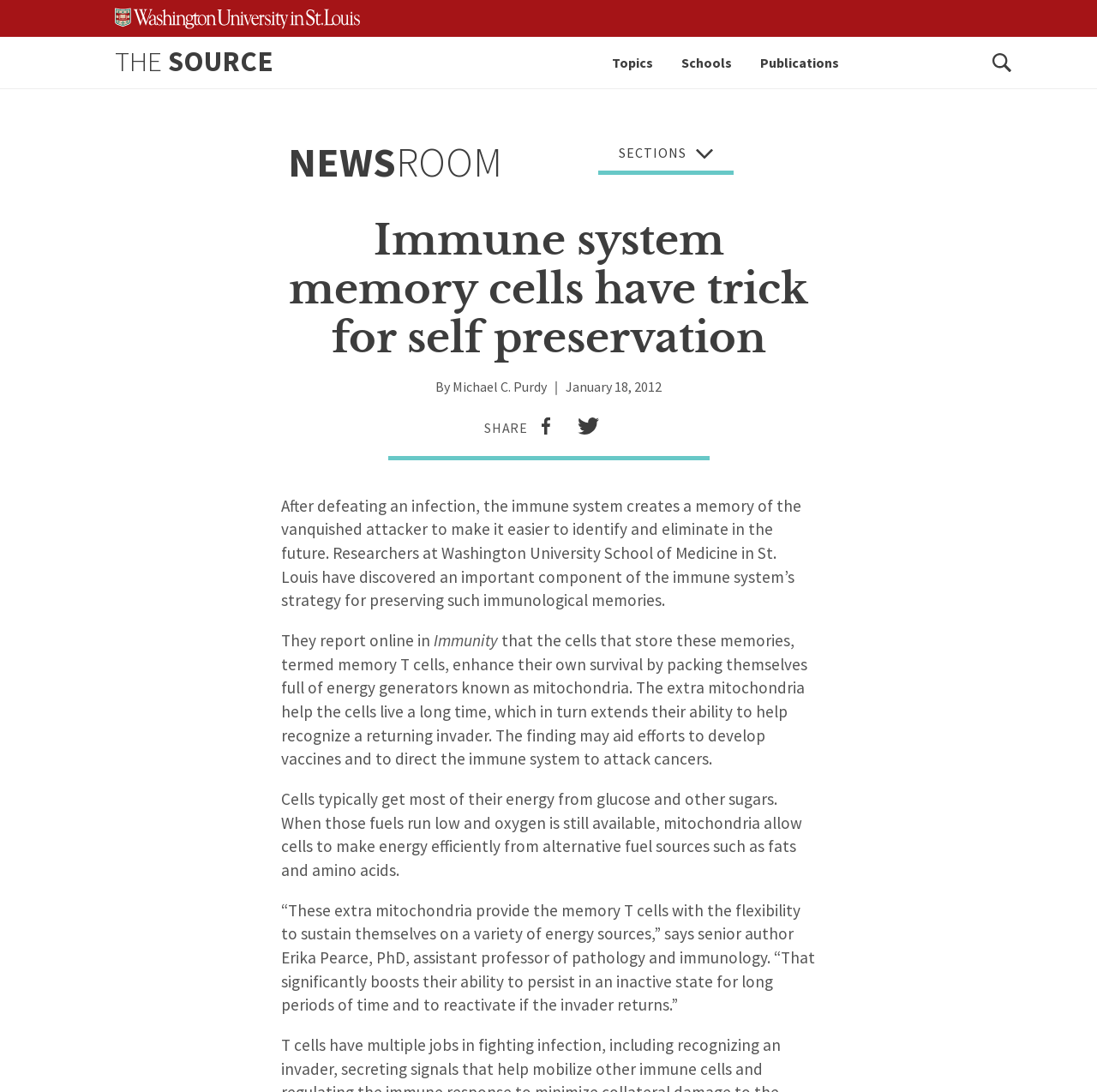What is the name of the university mentioned in the webpage?
Please give a detailed and elaborate explanation in response to the question.

I found the answer by looking at the image with the text 'Washington University in St.Louis' at the top of the webpage, and also by reading the text 'Researchers at Washington University School of Medicine in St. Louis have discovered...' in the main content area.